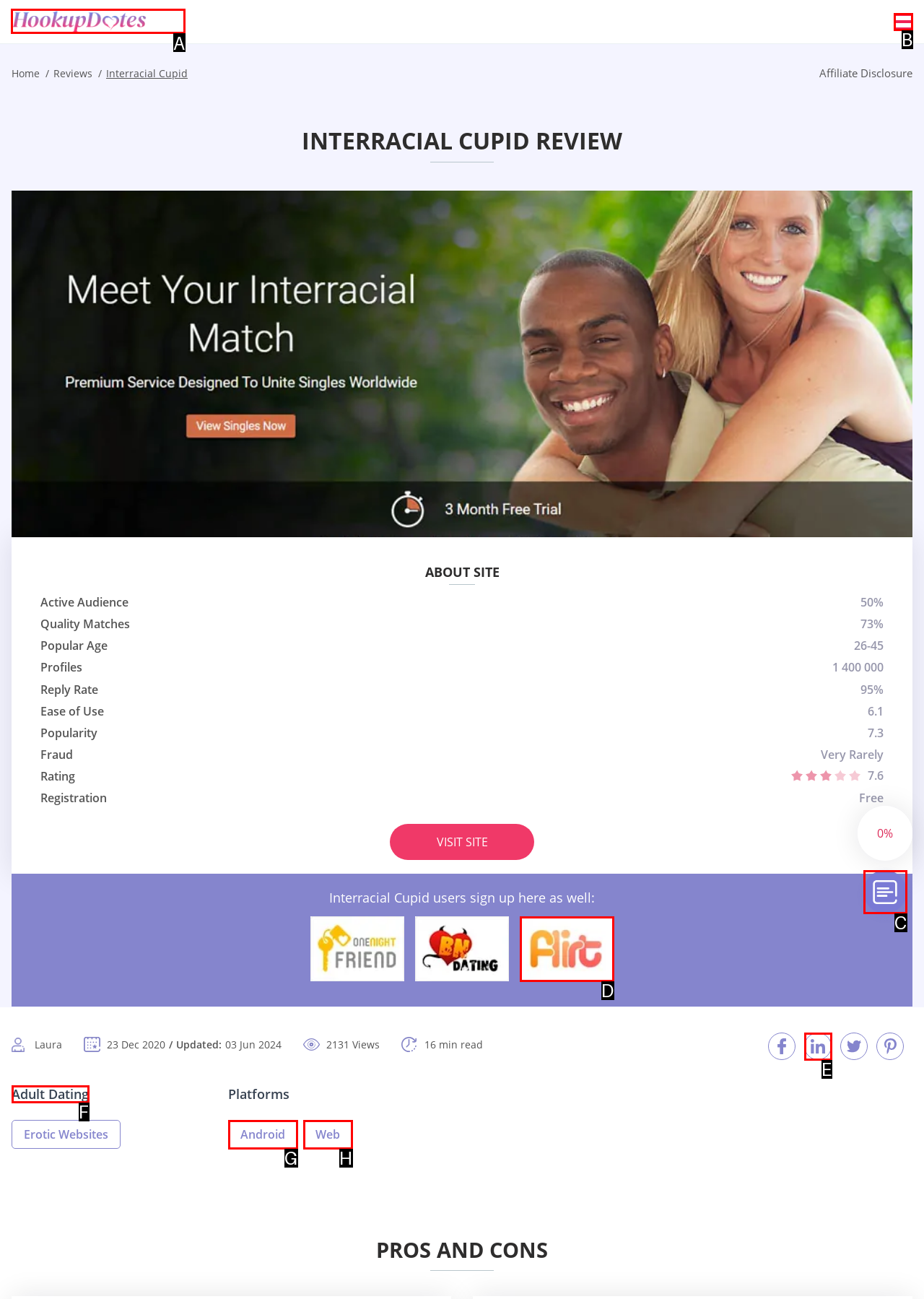Identify the correct letter of the UI element to click for this task: Click the 'Home' link
Respond with the letter from the listed options.

A